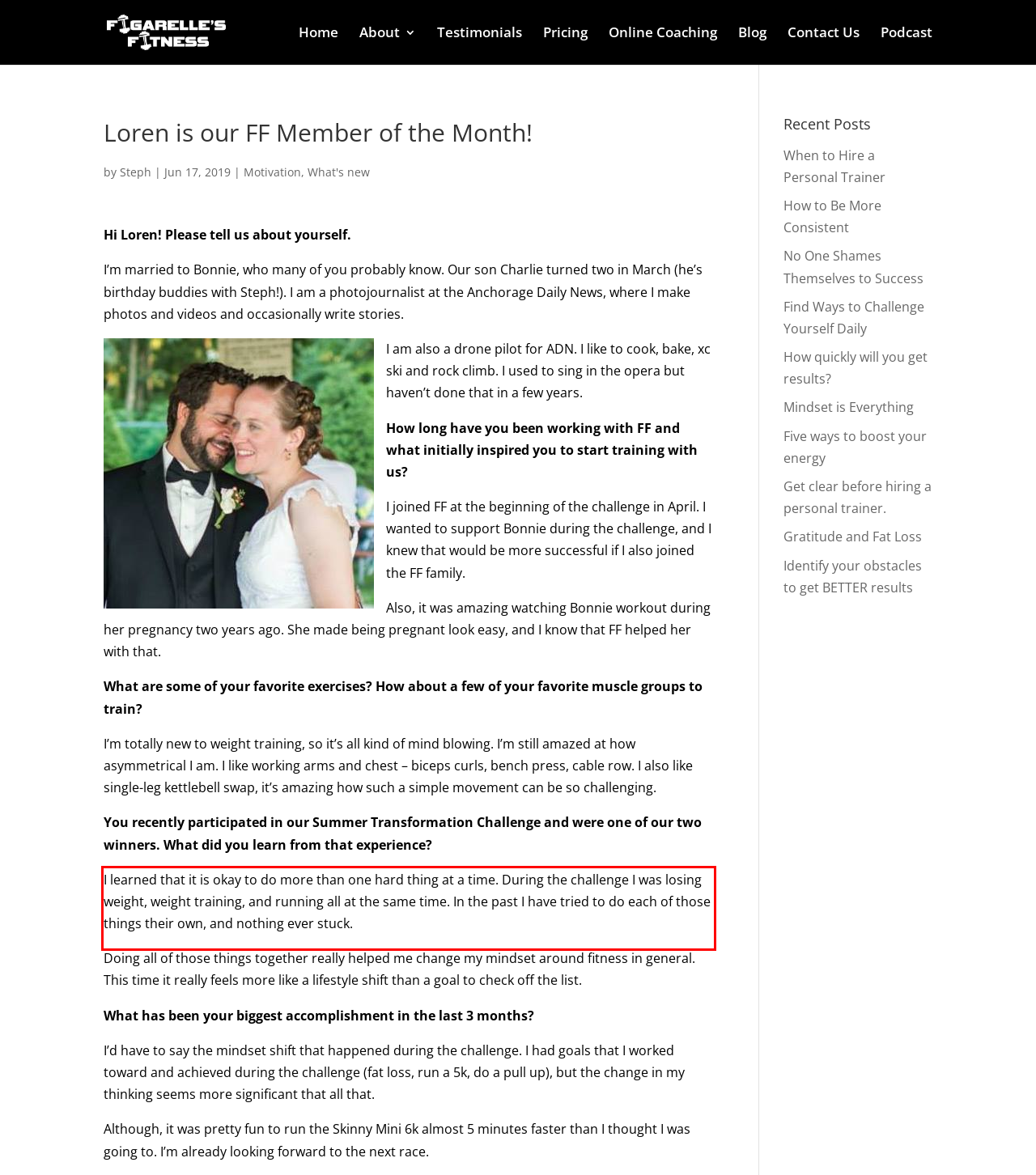You have a webpage screenshot with a red rectangle surrounding a UI element. Extract the text content from within this red bounding box.

I learned that it is okay to do more than one hard thing at a time. During the challenge I was losing weight, weight training, and running all at the same time. In the past I have tried to do each of those things their own, and nothing ever stuck.